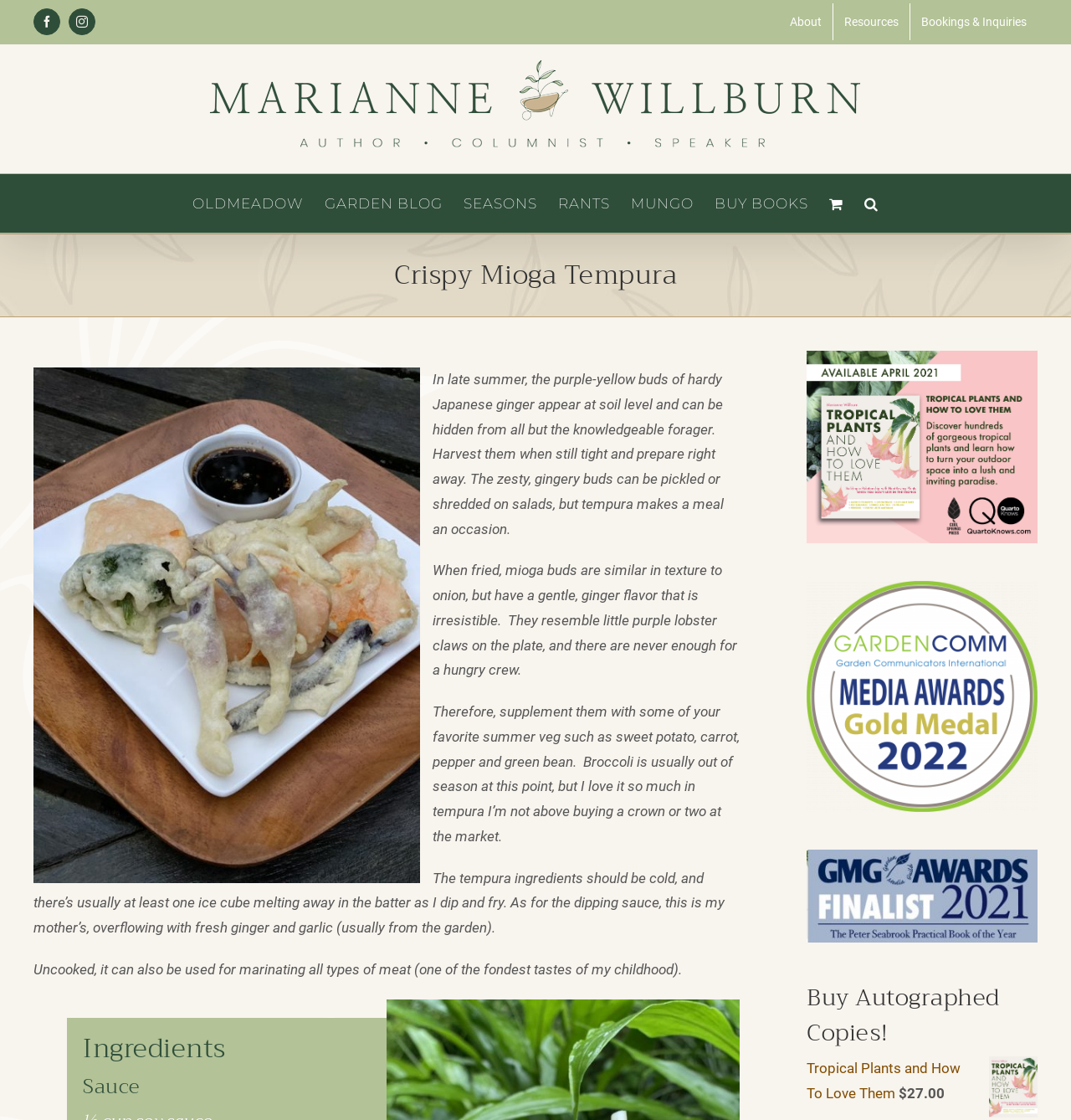Locate the bounding box coordinates of the area where you should click to accomplish the instruction: "Search for something".

[0.797, 0.155, 0.83, 0.208]